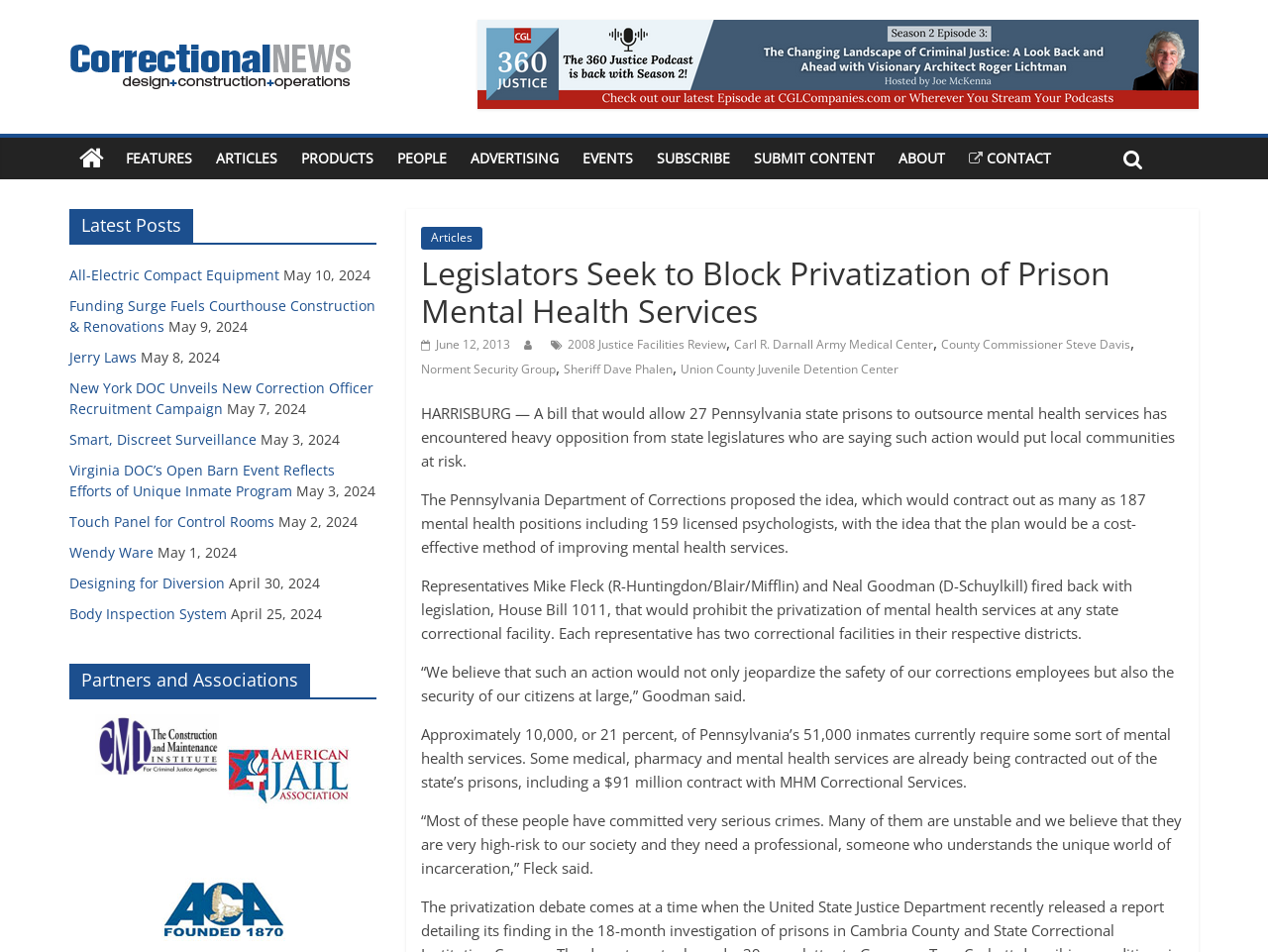Using floating point numbers between 0 and 1, provide the bounding box coordinates in the format (top-left x, top-left y, bottom-right x, bottom-right y). Locate the UI element described here: Contact

[0.755, 0.145, 0.838, 0.189]